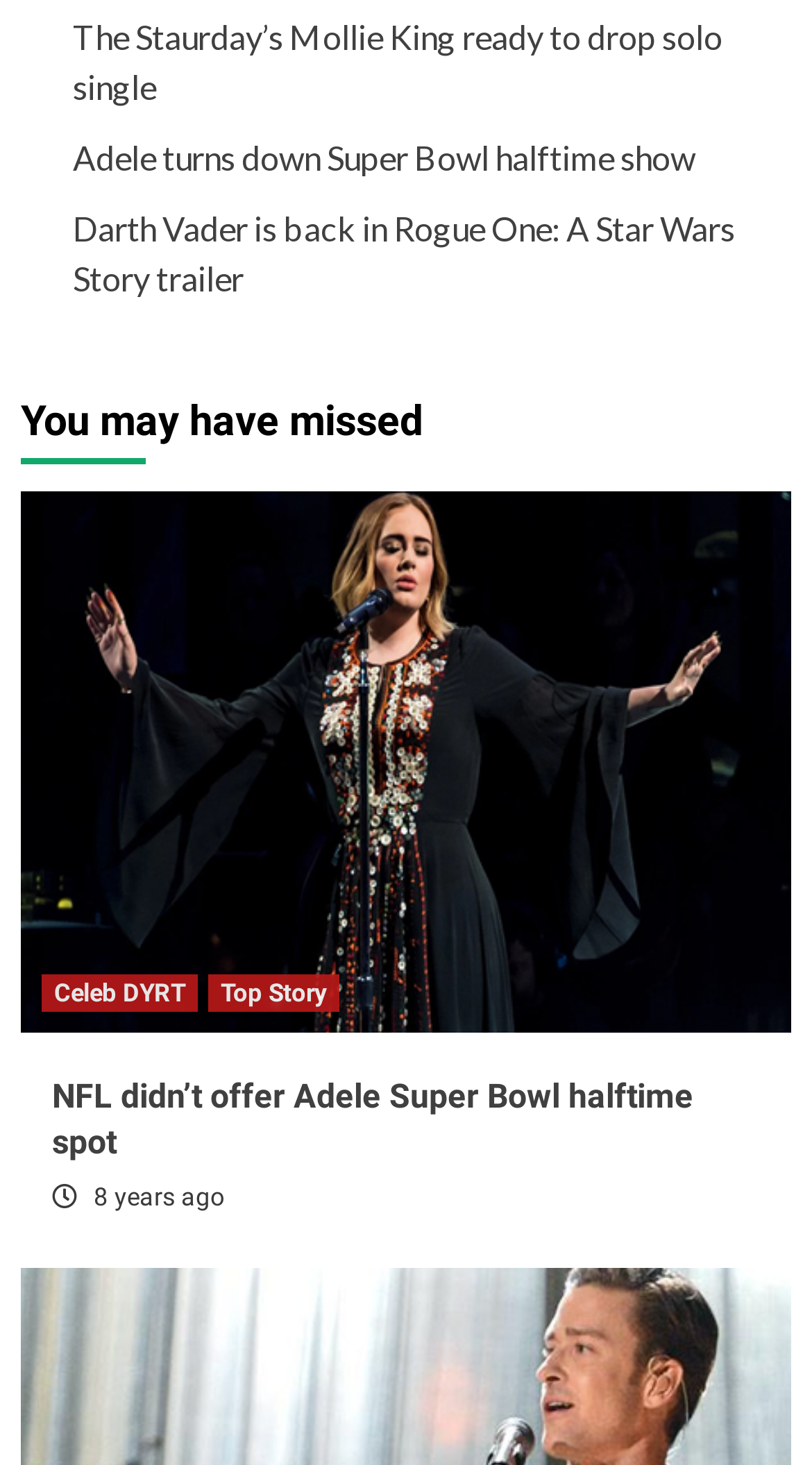Please give a concise answer to this question using a single word or phrase: 
How many links are in the 'You may have missed' section?

3